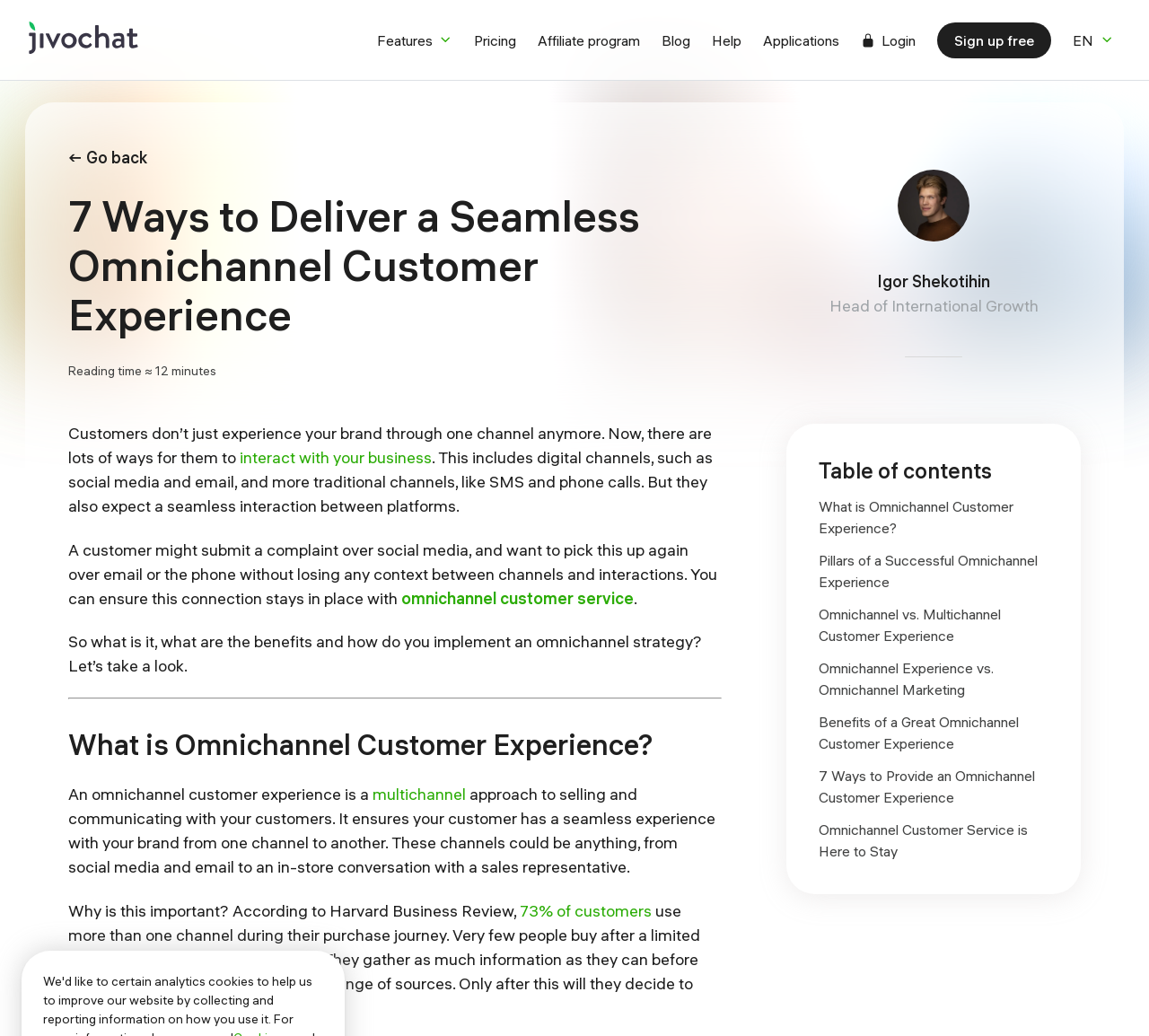What is the position of the 'Sign up free' button?
Refer to the image and provide a one-word or short phrase answer.

Top right corner